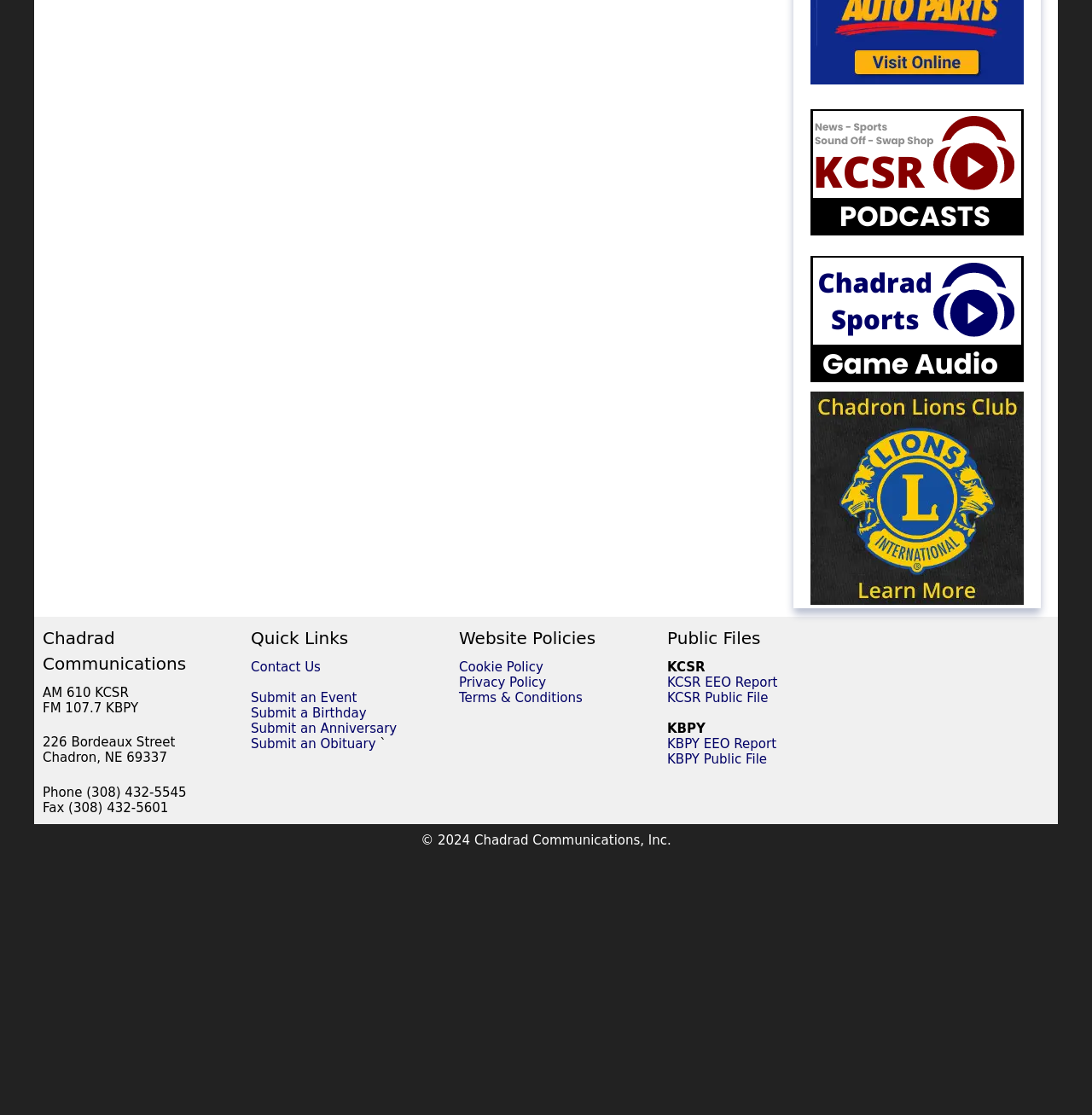Highlight the bounding box coordinates of the element that should be clicked to carry out the following instruction: "visit Skeeters NAPA". The coordinates must be given as four float numbers ranging from 0 to 1, i.e., [left, top, right, bottom].

[0.742, 0.065, 0.938, 0.079]